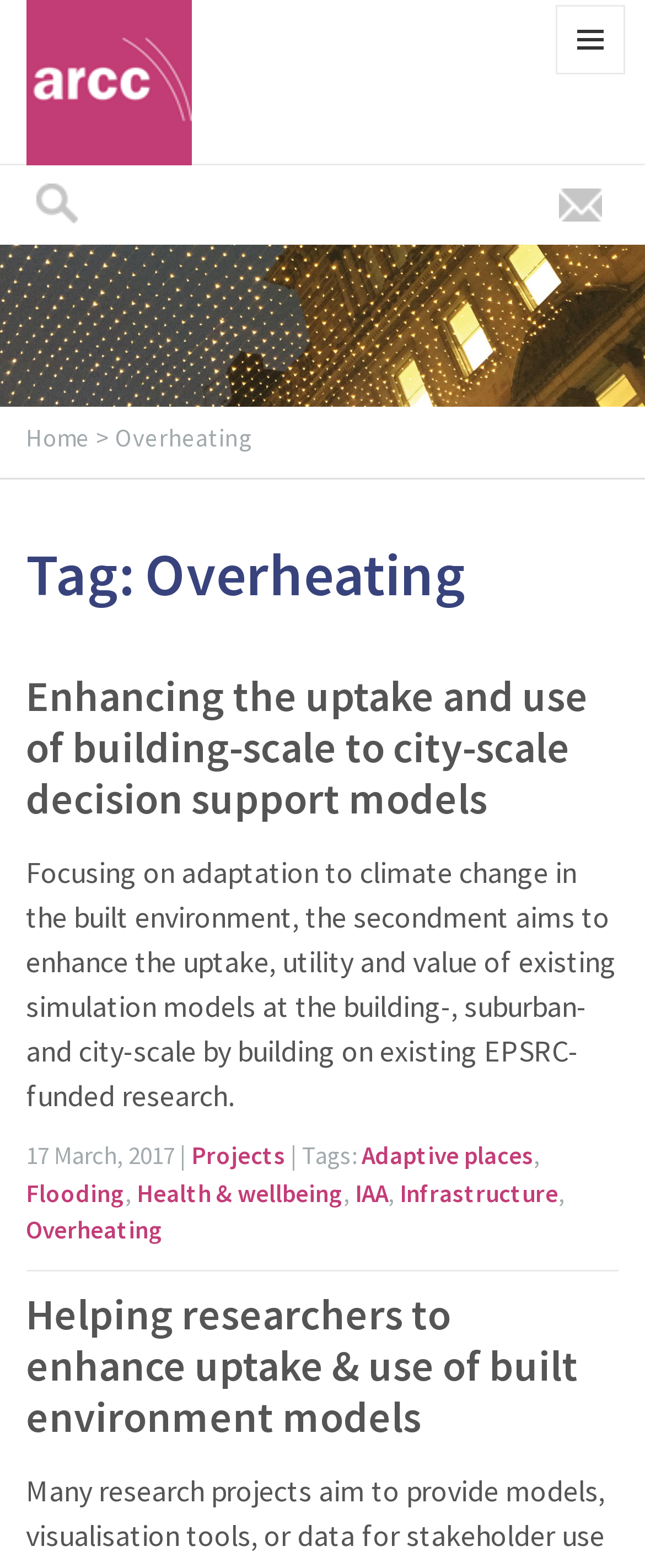What is the title of the article?
Based on the visual content, answer with a single word or a brief phrase.

Enhancing the uptake and use of building-scale to city-scale decision support models